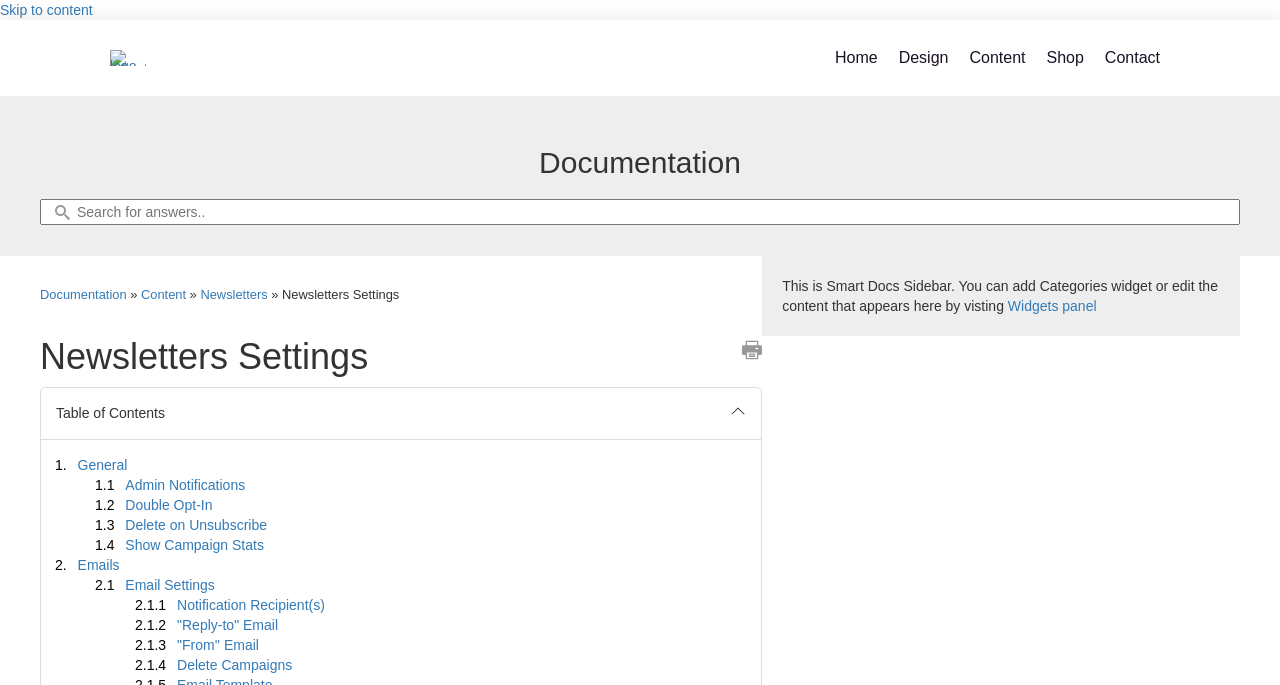Find the bounding box coordinates of the area to click in order to follow the instruction: "View Newsletters Settings".

[0.031, 0.492, 0.288, 0.55]